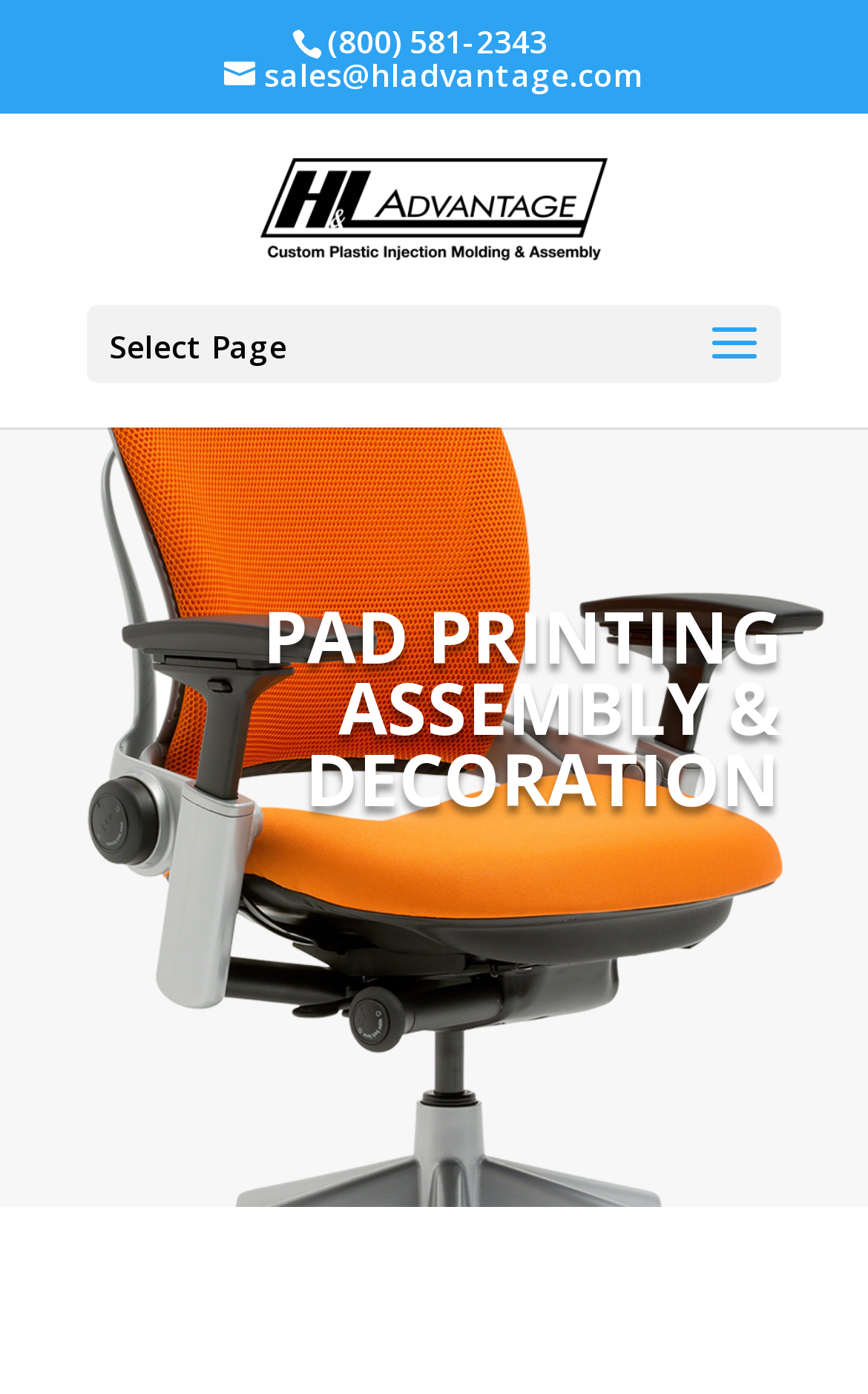Please find and generate the text of the main header of the webpage.

PAD PRINTING ASSEMBLY & DECORATION